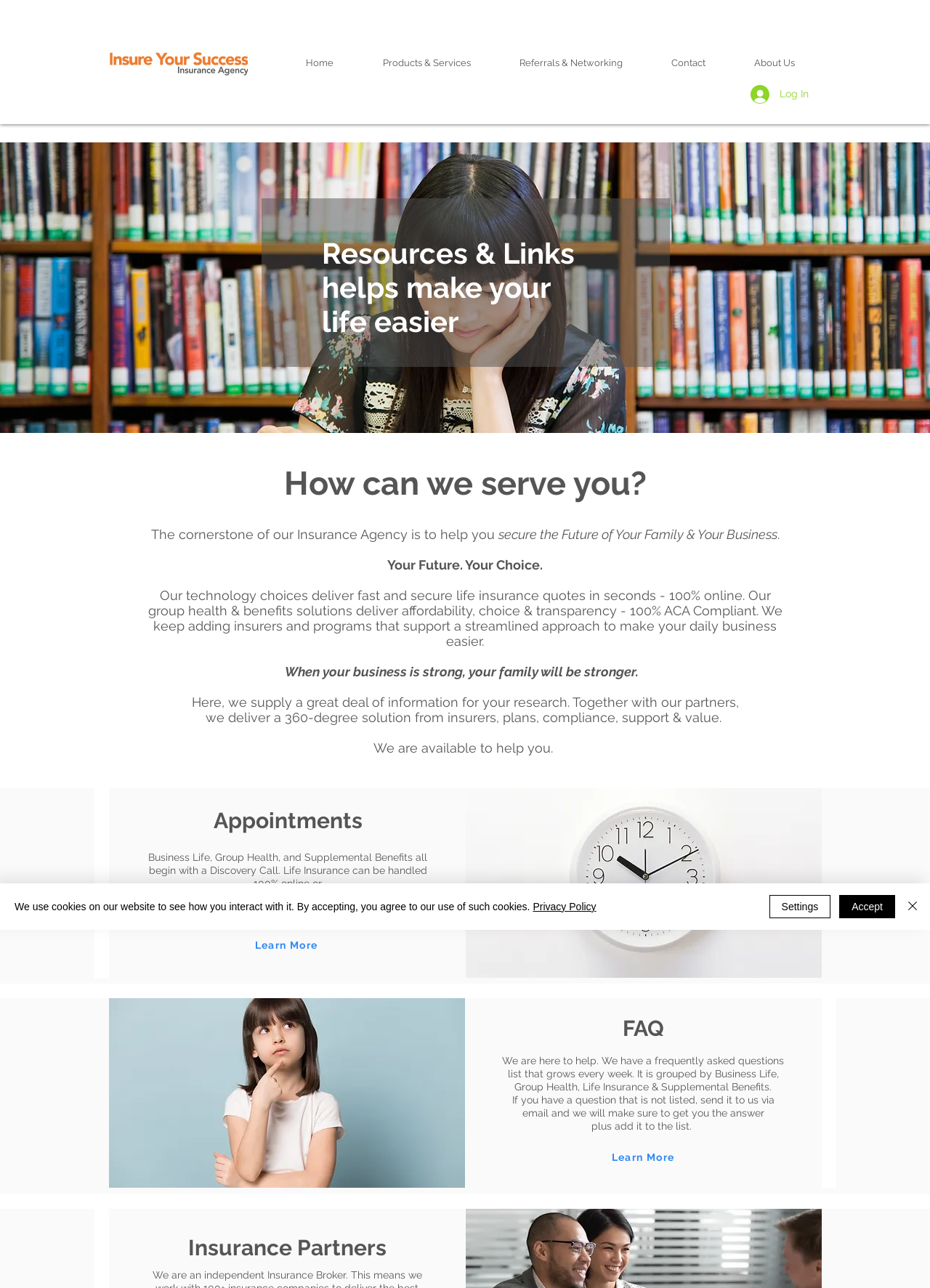Generate a comprehensive caption for the webpage you are viewing.

This webpage is about an independent insurance agency called Insure Your Success, based in California. At the top left corner, there is a logo of the agency, and next to it, a navigation menu with links to different sections of the website, including Home, Products & Services, Referrals & Networking, Contact, and About Us. On the top right corner, there is a Log In button with a small icon.

Below the navigation menu, there is a large image of people reading books in a library, which takes up the entire width of the page. Above this image, there is a heading that reads "Resources & Links helps make your life easier".

The main content of the page is divided into several sections. The first section has a heading that asks "How can we serve you?" and describes the agency's mission to help individuals and businesses secure their future. There are several subheadings and paragraphs that explain the agency's technology, services, and values.

The next section is about appointments, with a heading that reads "Appointments" and a paragraph that explains how to schedule a discovery call or Zoom meeting with an agent. There is also a "Learn More" link below this section.

Further down the page, there is a section about frequently asked questions, with a heading that reads "FAQ" and a paragraph that explains how the agency's FAQ list is updated regularly. There is also a "Learn More" link in this section.

The final section is about insurance partners, with a heading that reads "Insurance Partners". There is also a Wix Chat iframe at the bottom of the page, which allows users to chat with the agency.

At the bottom of the page, there is a cookie alert that informs users about the agency's use of cookies and provides links to the privacy policy and settings. There are also buttons to accept, settings, and close the alert.